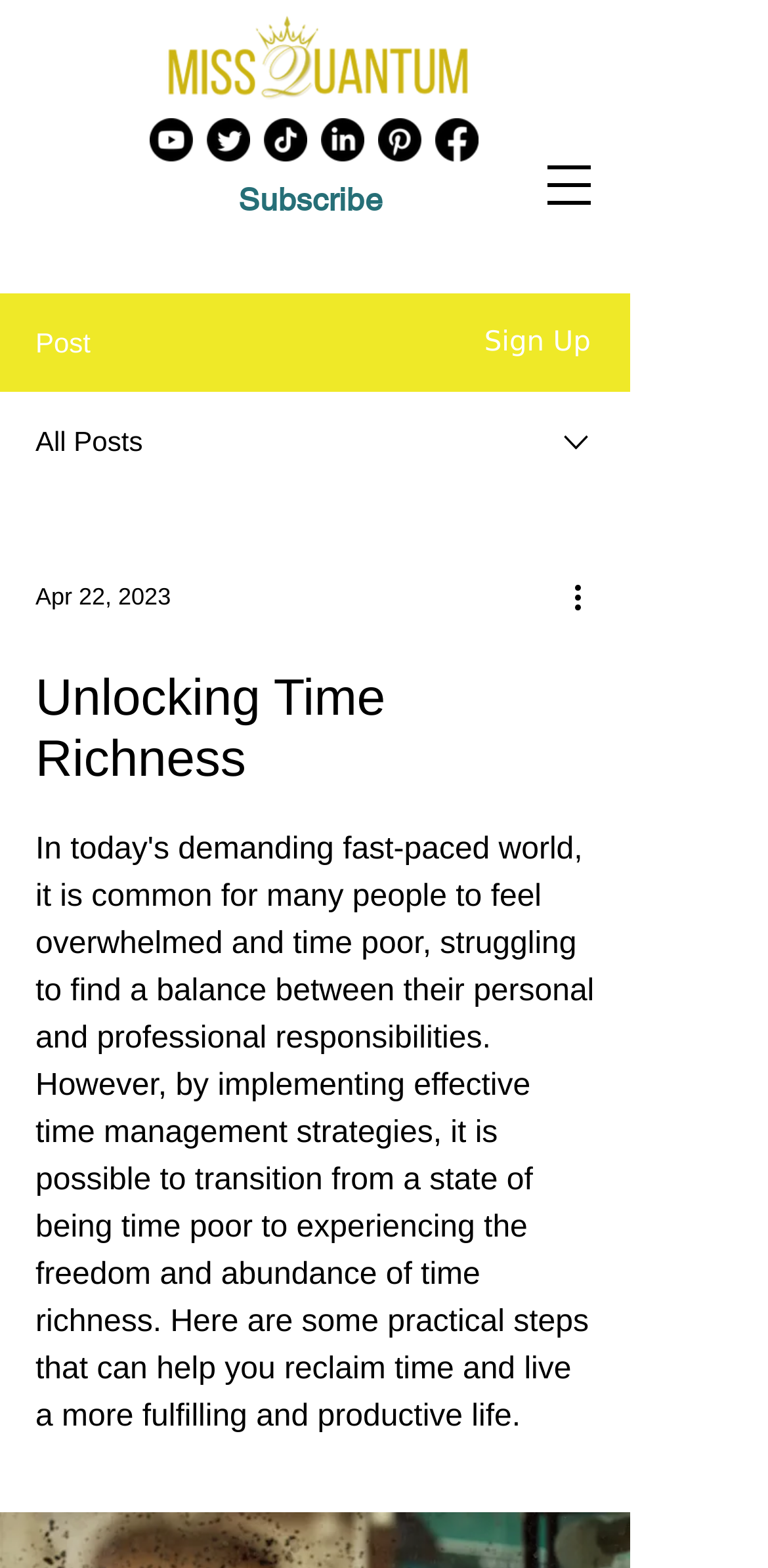Please find the bounding box coordinates of the element that you should click to achieve the following instruction: "Subscribe". The coordinates should be presented as four float numbers between 0 and 1: [left, top, right, bottom].

[0.31, 0.118, 0.499, 0.139]